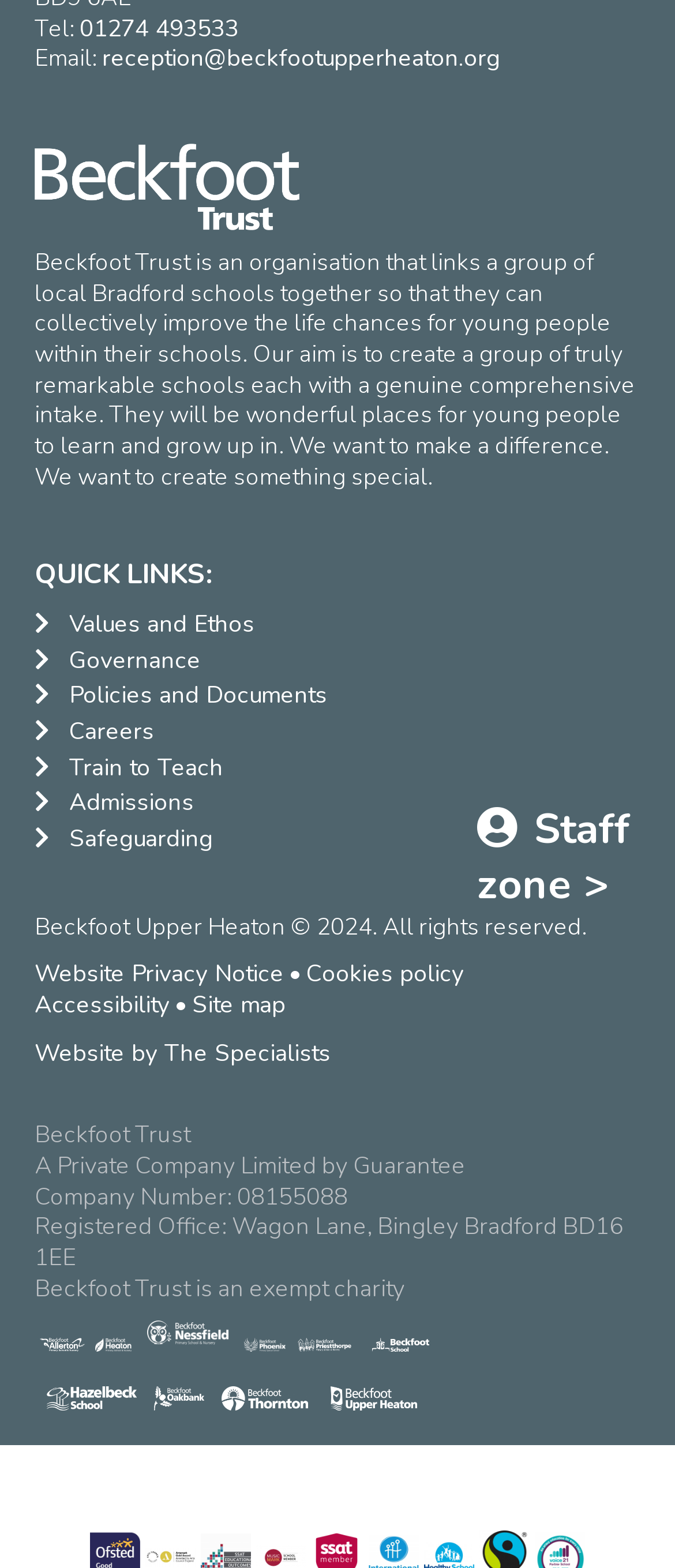Identify the bounding box coordinates of the clickable region required to complete the instruction: "Click the 'Values and Ethos' link". The coordinates should be given as four float numbers within the range of 0 and 1, i.e., [left, top, right, bottom].

[0.051, 0.389, 0.377, 0.408]